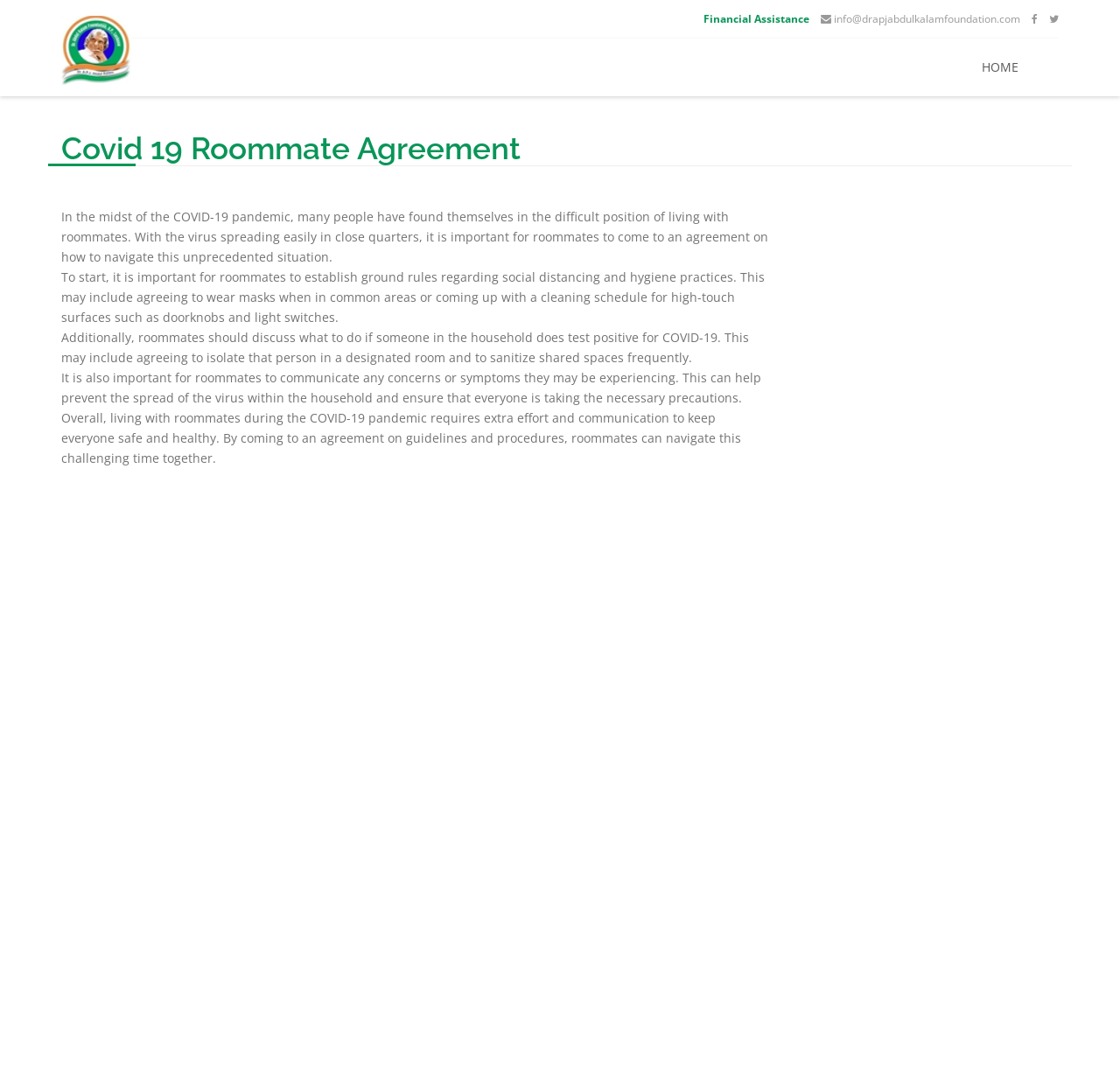Convey a detailed summary of the webpage, mentioning all key elements.

The webpage is about a Covid 19 Roommate Agreement provided by the Dr. Abdul Kalam Foundation (Regd.). At the top left, there is a logo of the foundation, accompanied by a link to the foundation's name. Below this, there is a heading that displays the title of the webpage. 

On the top right, there are several links, including "Financial Assistance", an email address, and two social media icons. Further to the right, there is a link to the "HOME" page. 

The main content of the webpage is divided into four paragraphs. The first paragraph explains the importance of roommates coming to an agreement on how to navigate the Covid-19 pandemic. The second paragraph discusses the need to establish ground rules regarding social distancing and hygiene practices. The third paragraph talks about what to do if someone in the household tests positive for Covid-19. The fourth paragraph emphasizes the importance of communication among roommates to prevent the spread of the virus. 

Throughout the webpage, there are no images other than the logo of the Dr. Abdul Kalam Foundation (Regd.) and the two social media icons. The links and text are arranged in a clear and organized manner, making it easy to navigate and read.